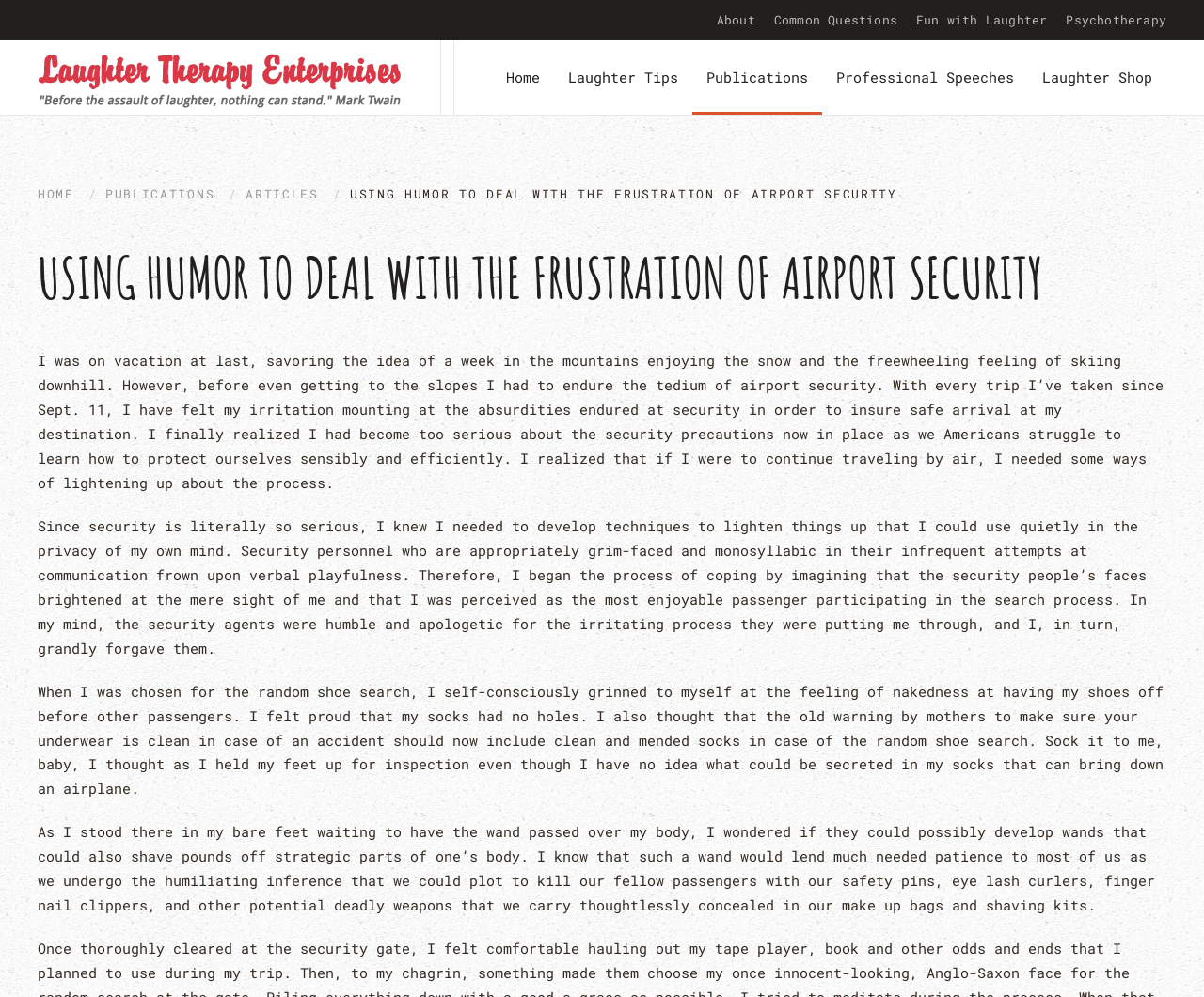Respond with a single word or phrase to the following question: What is the author's attitude towards airport security?

Humorous